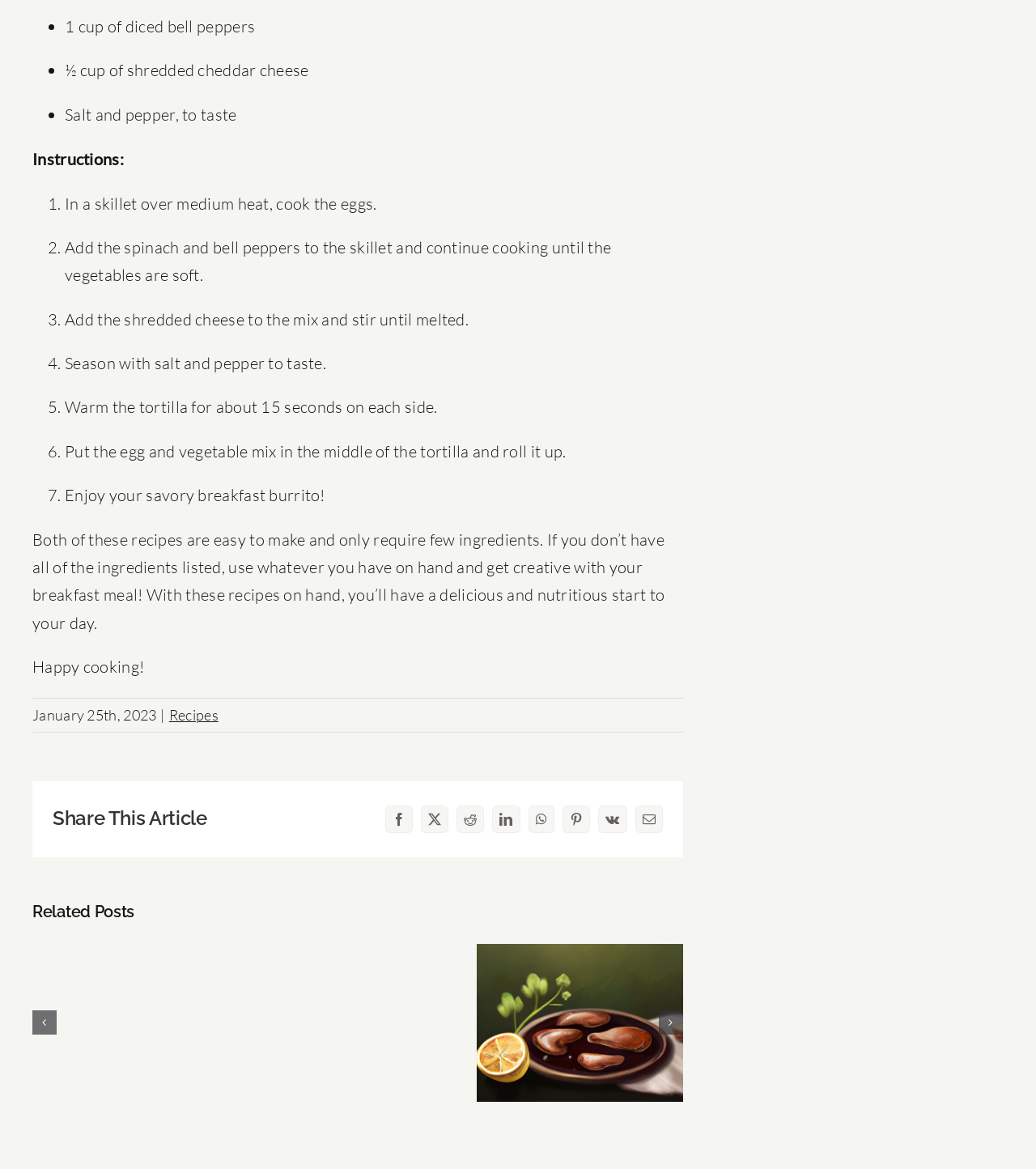Please identify the bounding box coordinates of the element I should click to complete this instruction: 'Read the recipe instructions'. The coordinates should be given as four float numbers between 0 and 1, like this: [left, top, right, bottom].

[0.062, 0.165, 0.364, 0.182]